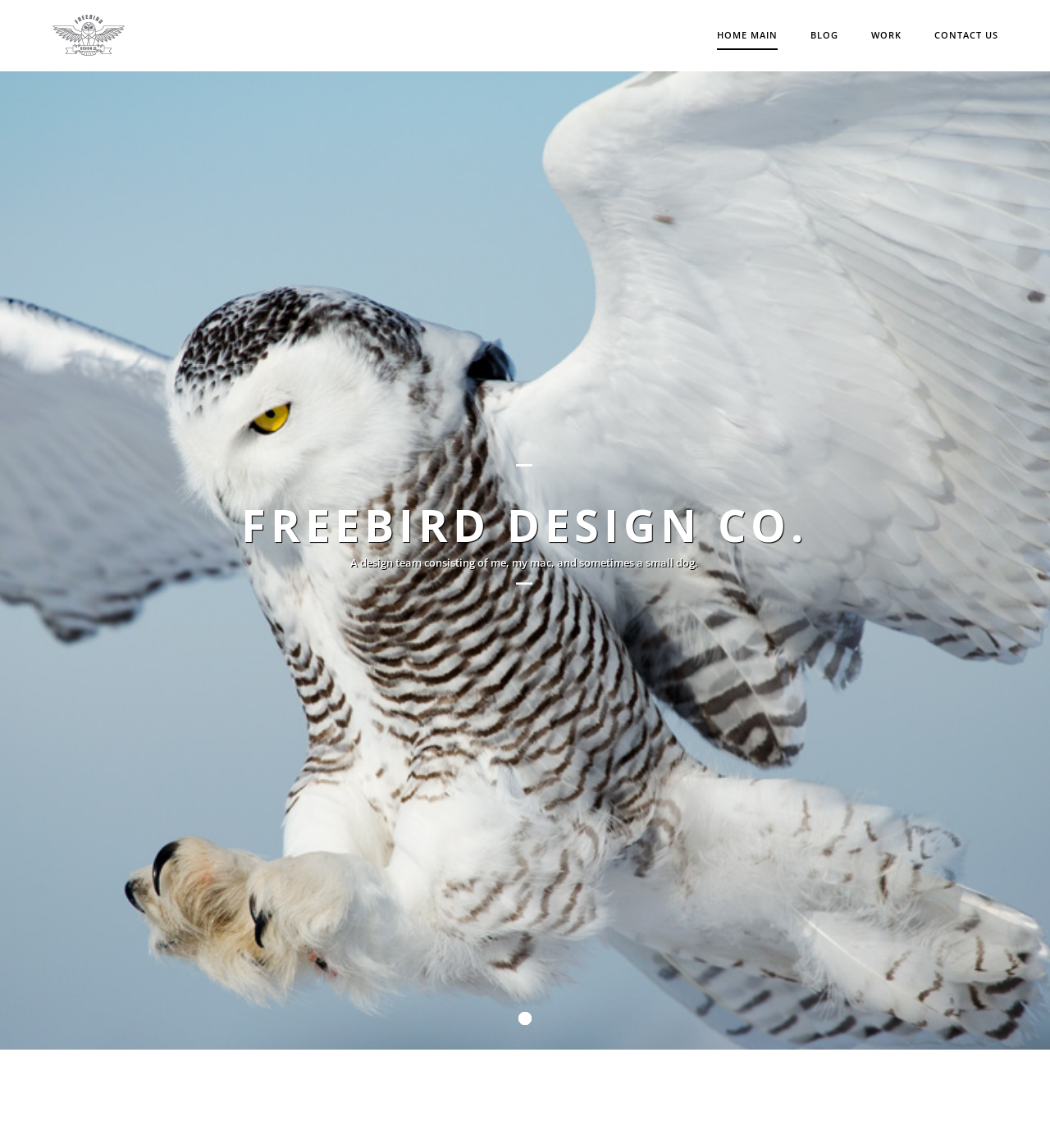Provide the bounding box coordinates of the HTML element this sentence describes: "Blog". The bounding box coordinates consist of four float numbers between 0 and 1, i.e., [left, top, right, bottom].

[0.771, 0.018, 0.798, 0.043]